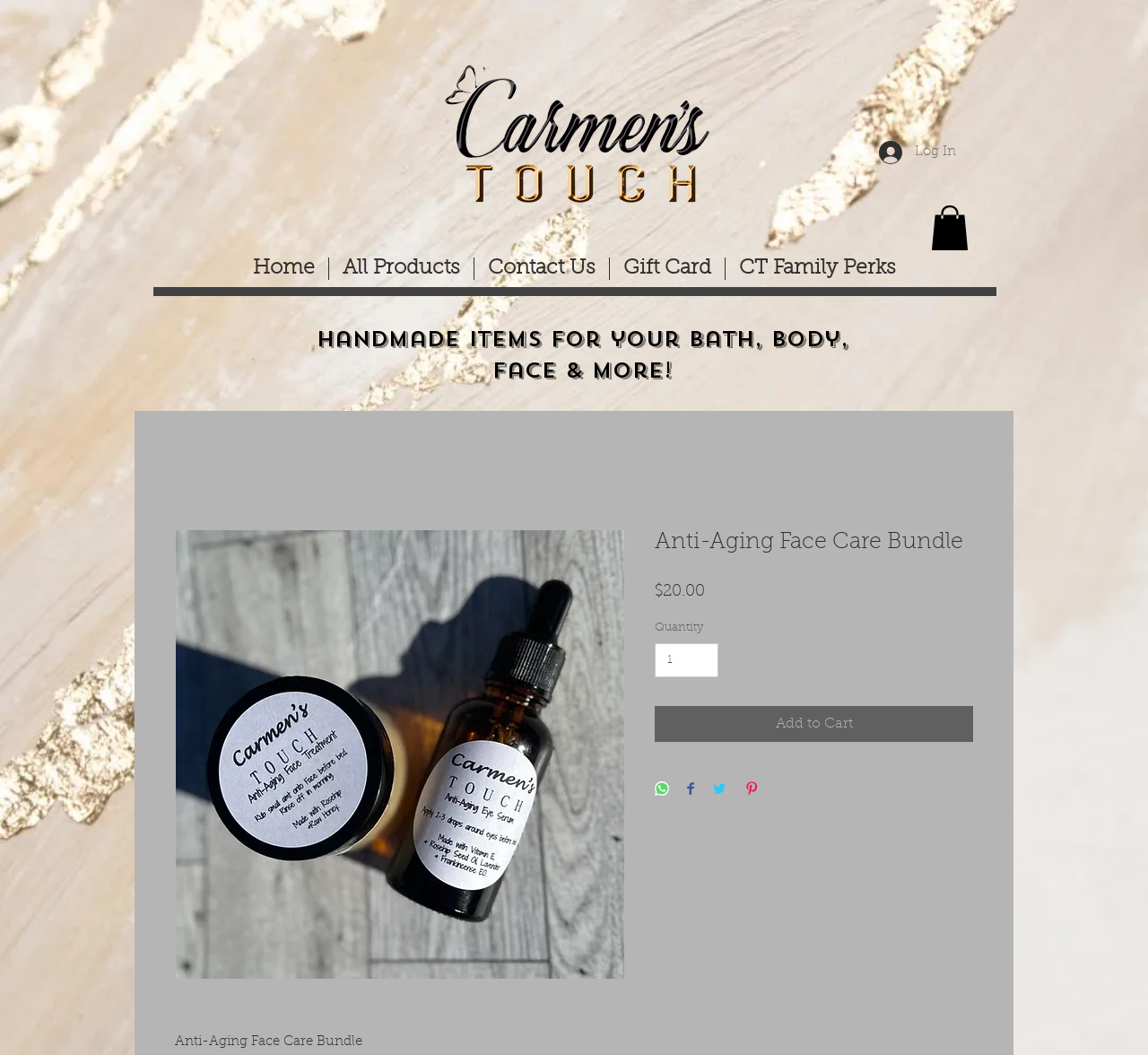Specify the bounding box coordinates of the area to click in order to follow the given instruction: "Click the Log In button."

[0.755, 0.128, 0.844, 0.161]